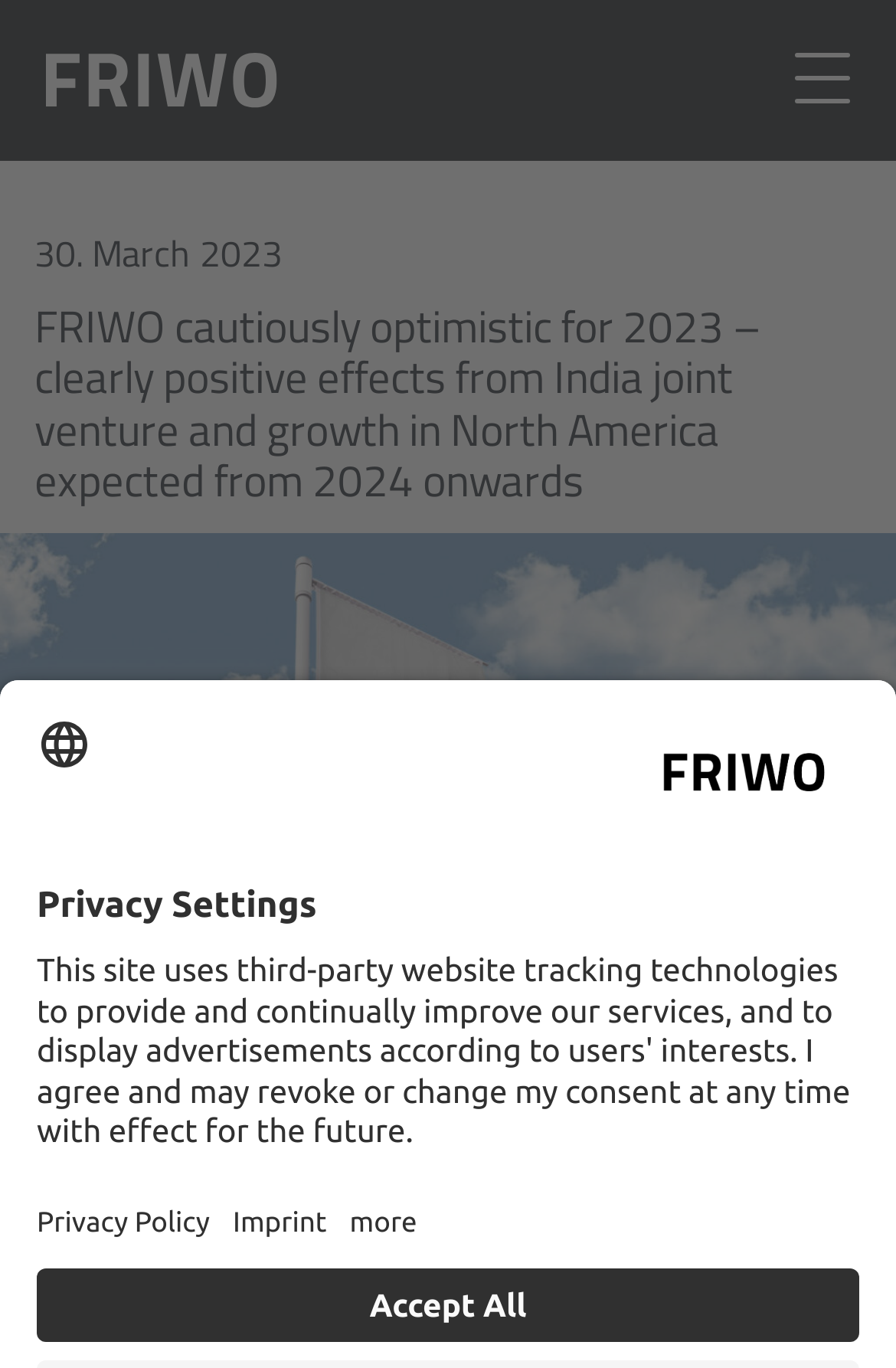Analyze the image and give a detailed response to the question:
What is the company's sales figure mentioned on the webpage?

I found the sales figure '184.9 million euros' on the webpage by looking at the StaticText element with the bounding box coordinates [0.097, 0.866, 0.892, 0.937].